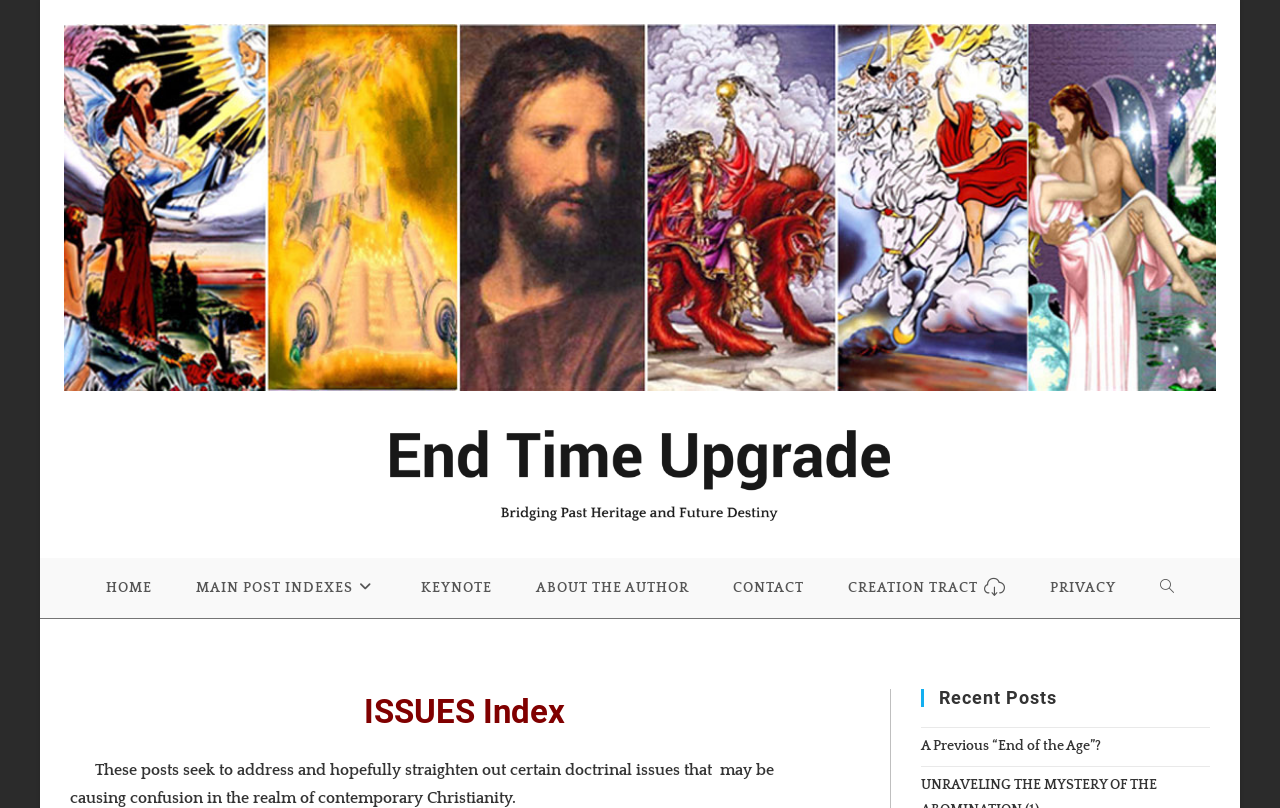Find the bounding box coordinates of the element to click in order to complete this instruction: "read about the author". The bounding box coordinates must be four float numbers between 0 and 1, denoted as [left, top, right, bottom].

[0.401, 0.691, 0.555, 0.765]